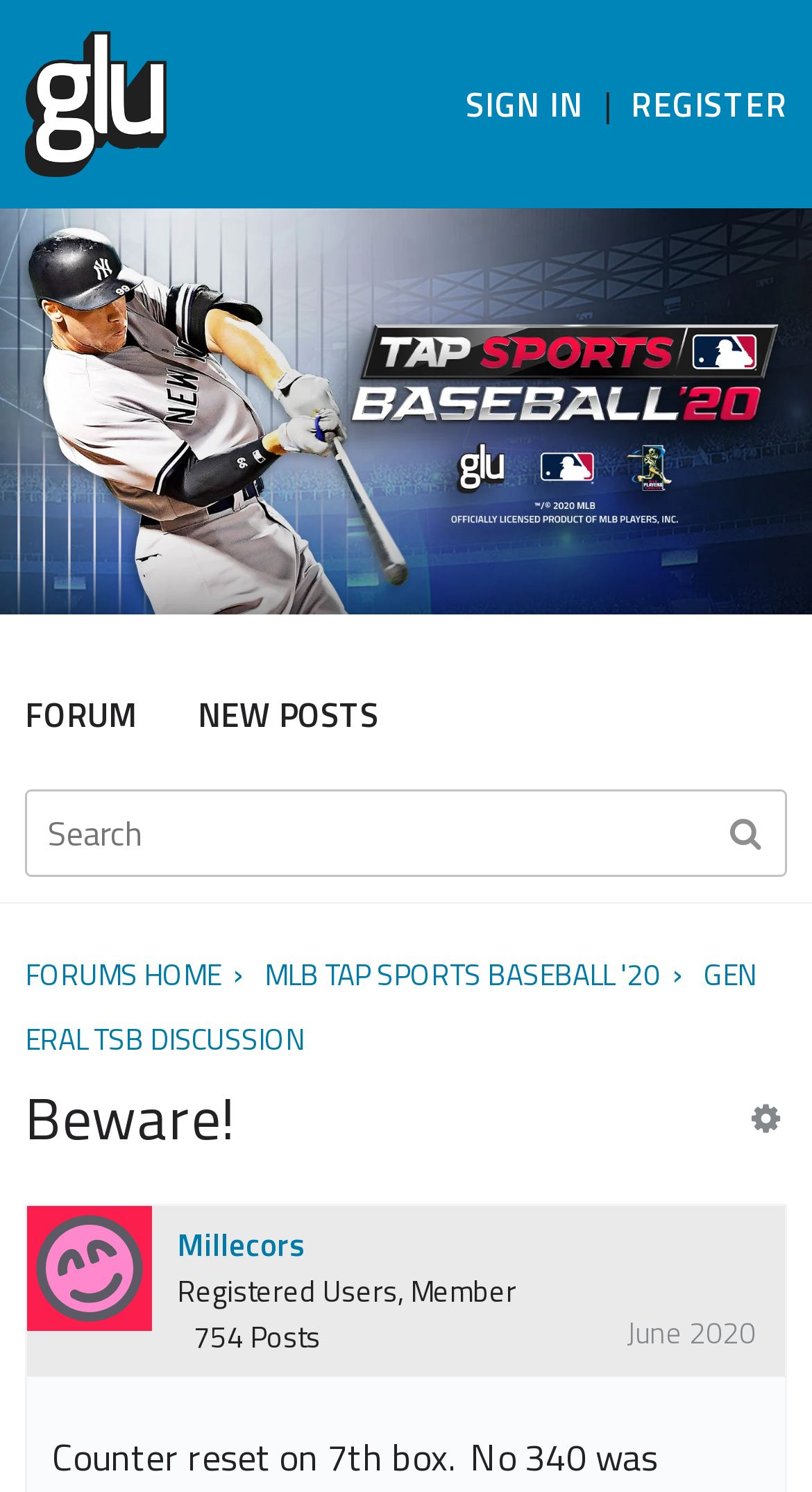Identify the bounding box coordinates for the element that needs to be clicked to fulfill this instruction: "Visit the forum homepage". Provide the coordinates in the format of four float numbers between 0 and 1: [left, top, right, bottom].

[0.031, 0.462, 0.167, 0.496]